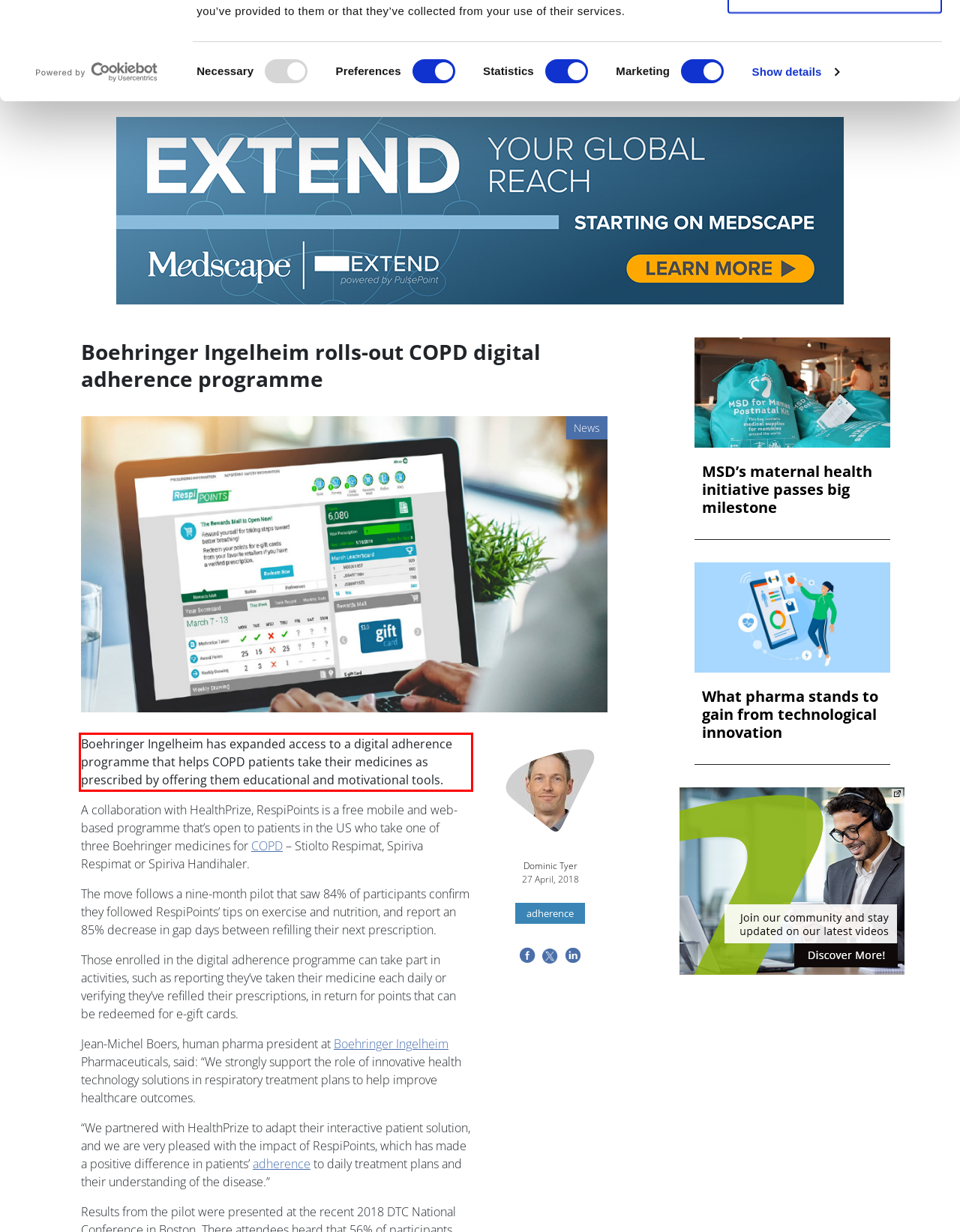Given the screenshot of the webpage, identify the red bounding box, and recognize the text content inside that red bounding box.

Boehringer Ingelheim has expanded access to a digital adherence programme that helps COPD patients take their medicines as prescribed by offering them educational and motivational tools.